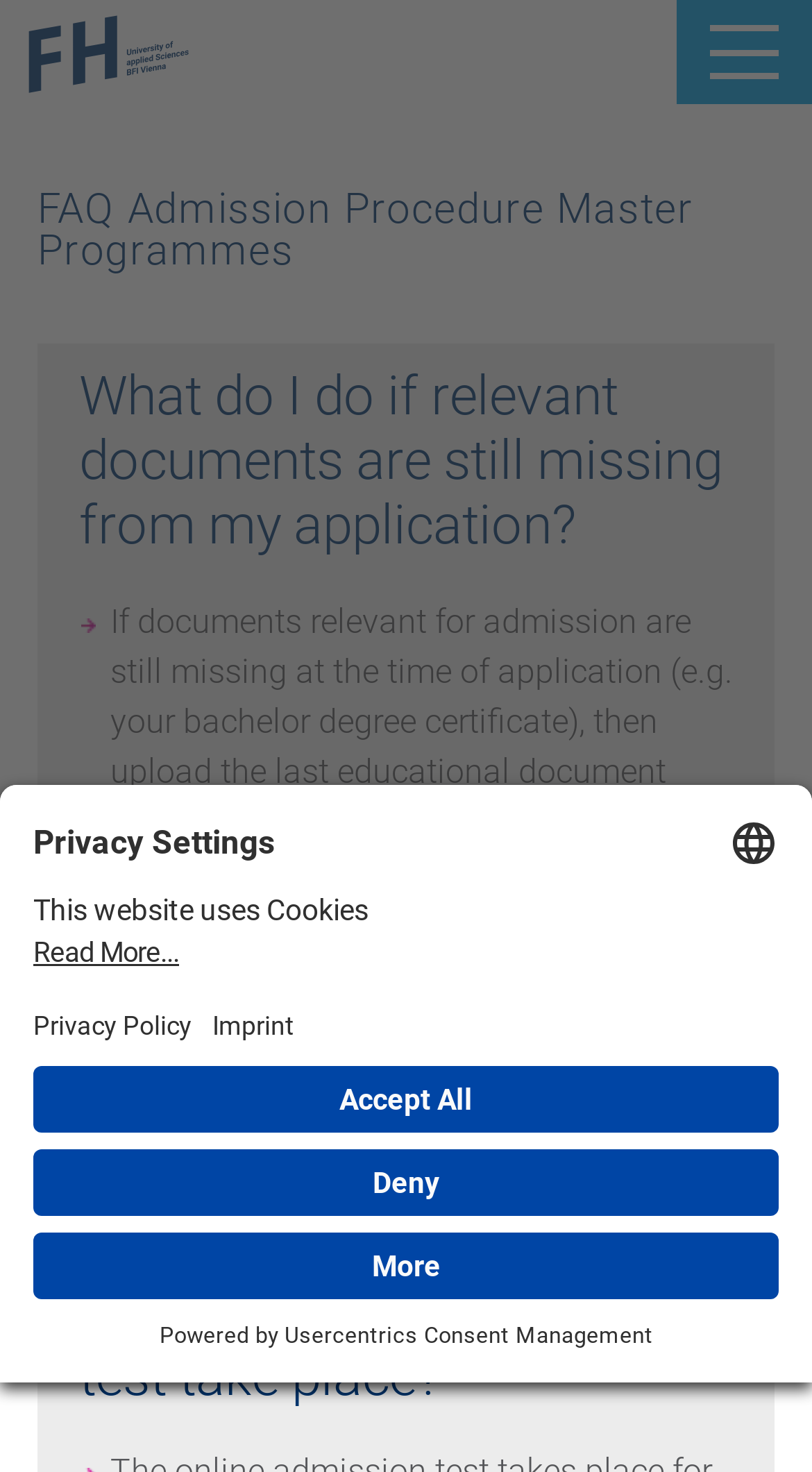Identify the bounding box for the described UI element: "Deny".

[0.041, 0.78, 0.959, 0.826]